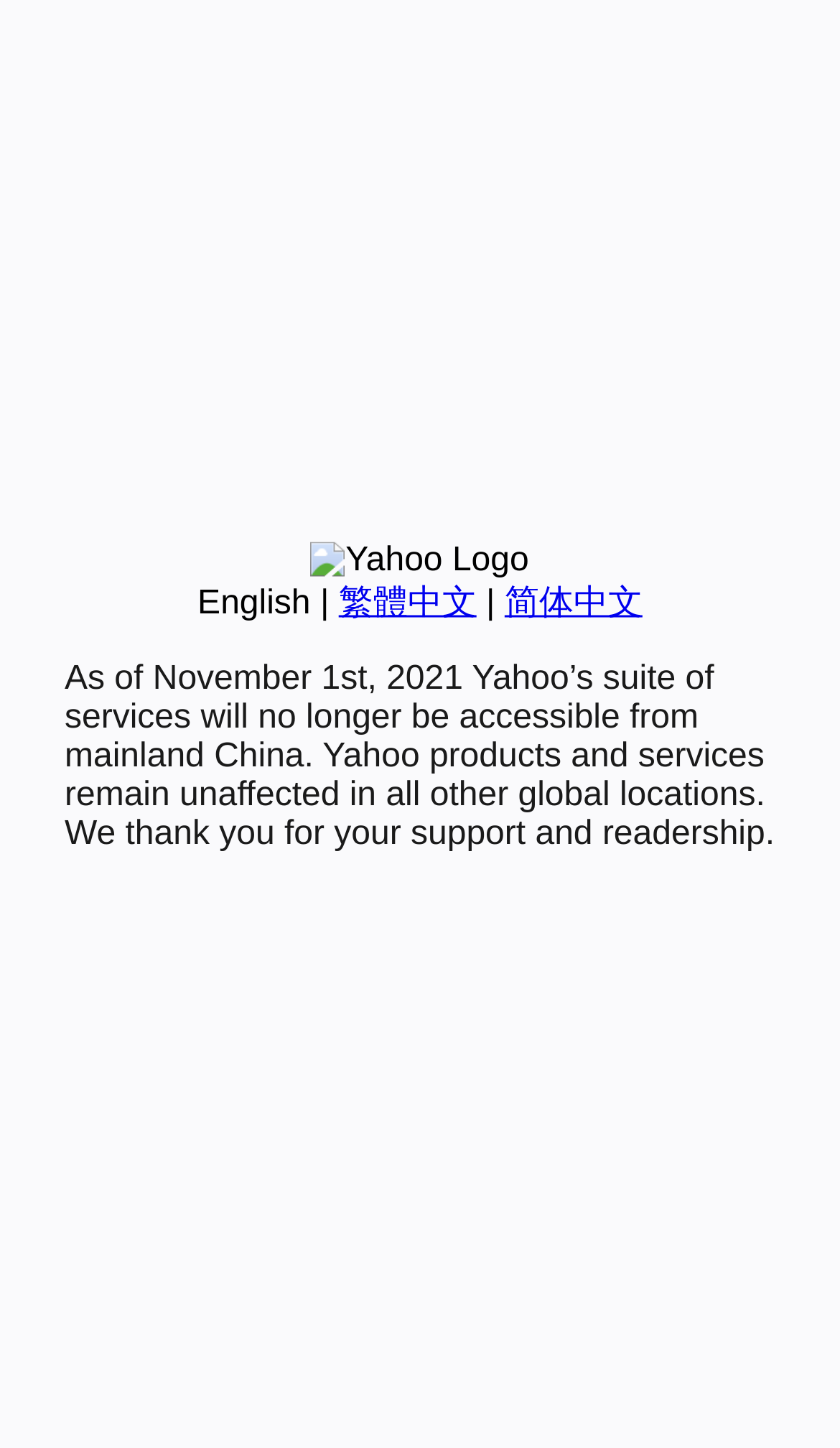Locate the UI element described by 繁體中文 in the provided webpage screenshot. Return the bounding box coordinates in the format (top-left x, top-left y, bottom-right x, bottom-right y), ensuring all values are between 0 and 1.

[0.403, 0.404, 0.567, 0.429]